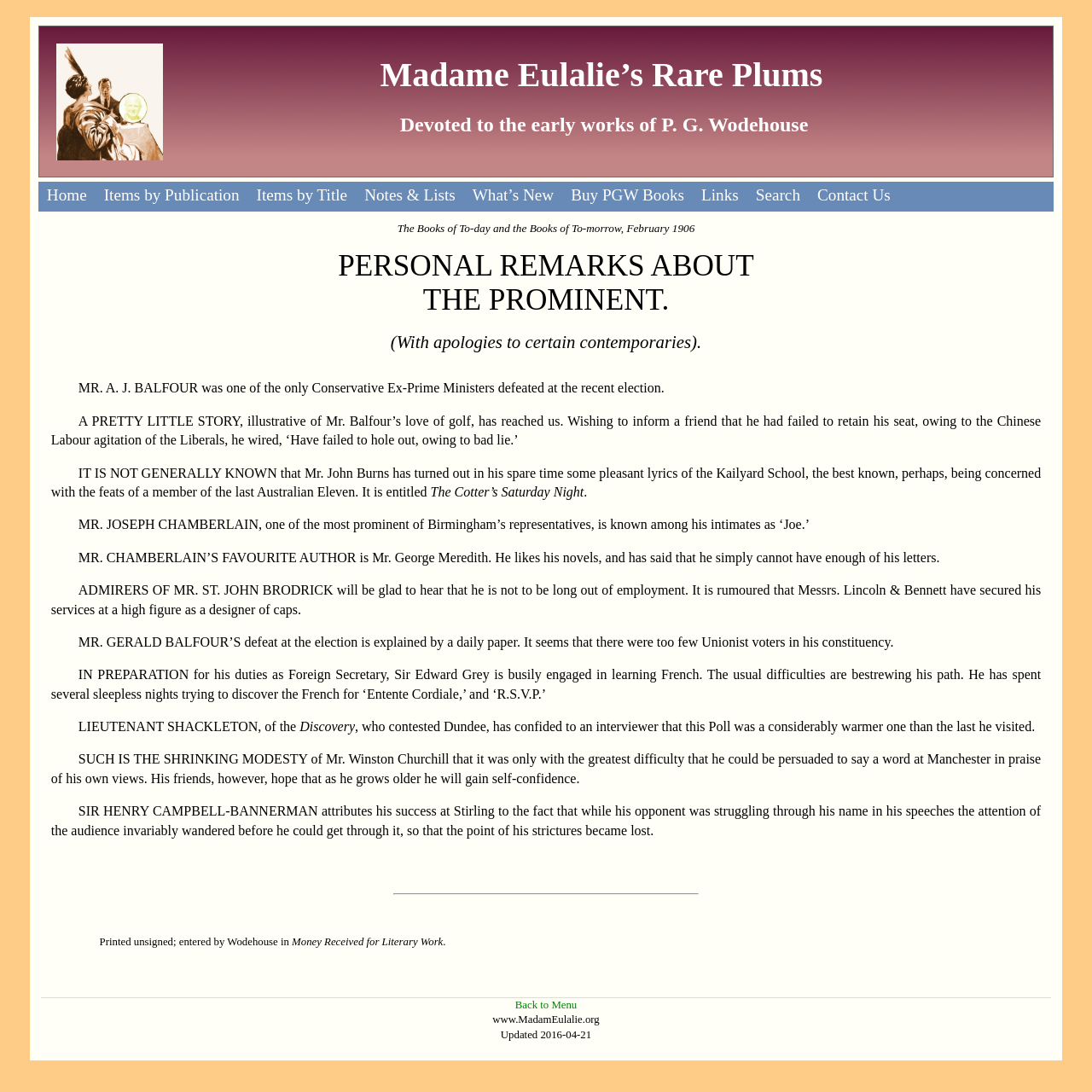What is the topic of the article 'The Books of To-day and the Books of To-morrow, February 1906'?
Based on the image, answer the question with as much detail as possible.

The topic of the article 'The Books of To-day and the Books of To-morrow, February 1906' is related to P. G. Wodehouse, as the website is devoted to the early works of P. G. Wodehouse, and the article is one of the featured contents on the webpage.